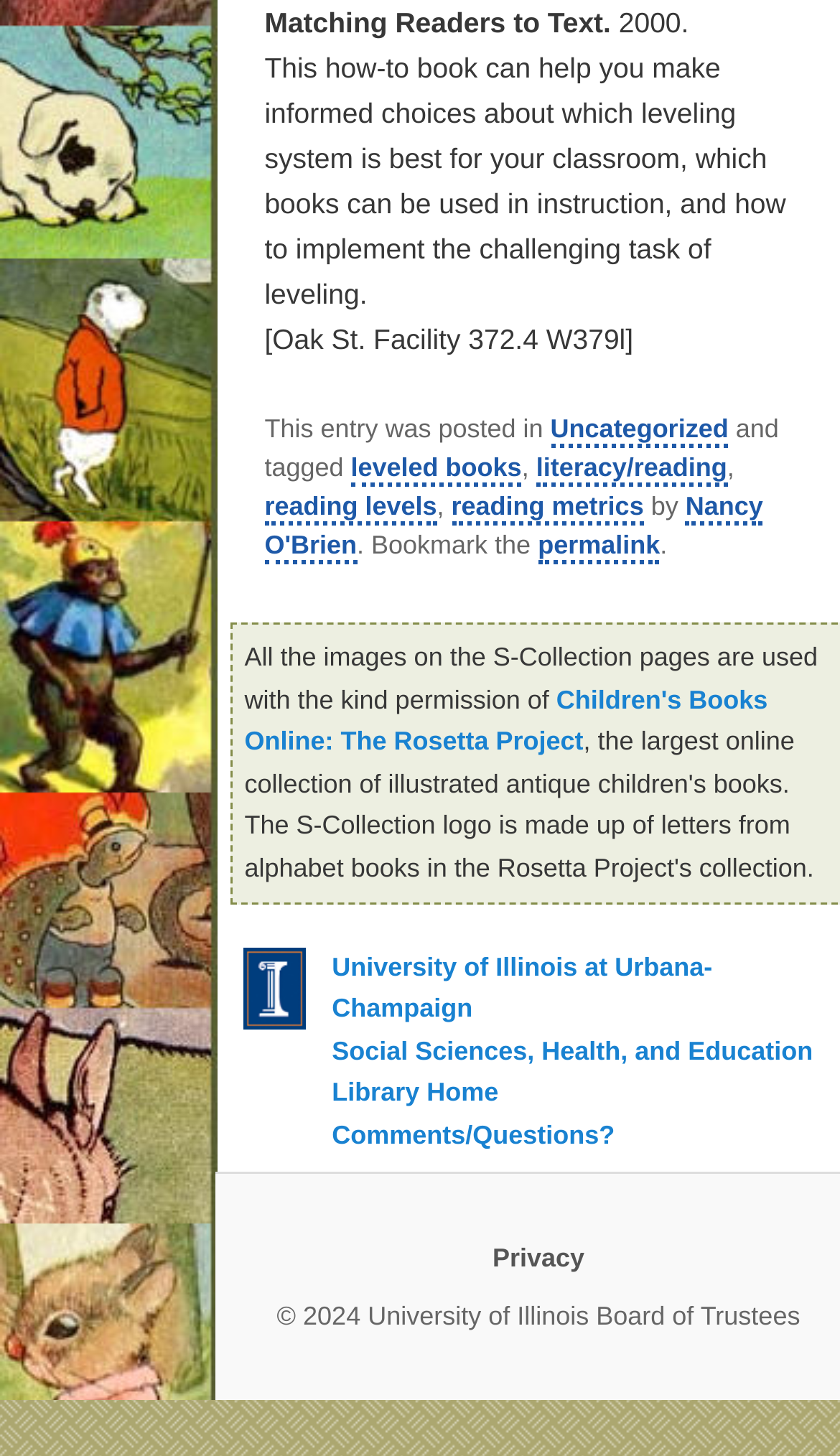Please identify the bounding box coordinates of the region to click in order to complete the given instruction: "View the permalink". The coordinates should be four float numbers between 0 and 1, i.e., [left, top, right, bottom].

[0.64, 0.363, 0.786, 0.387]